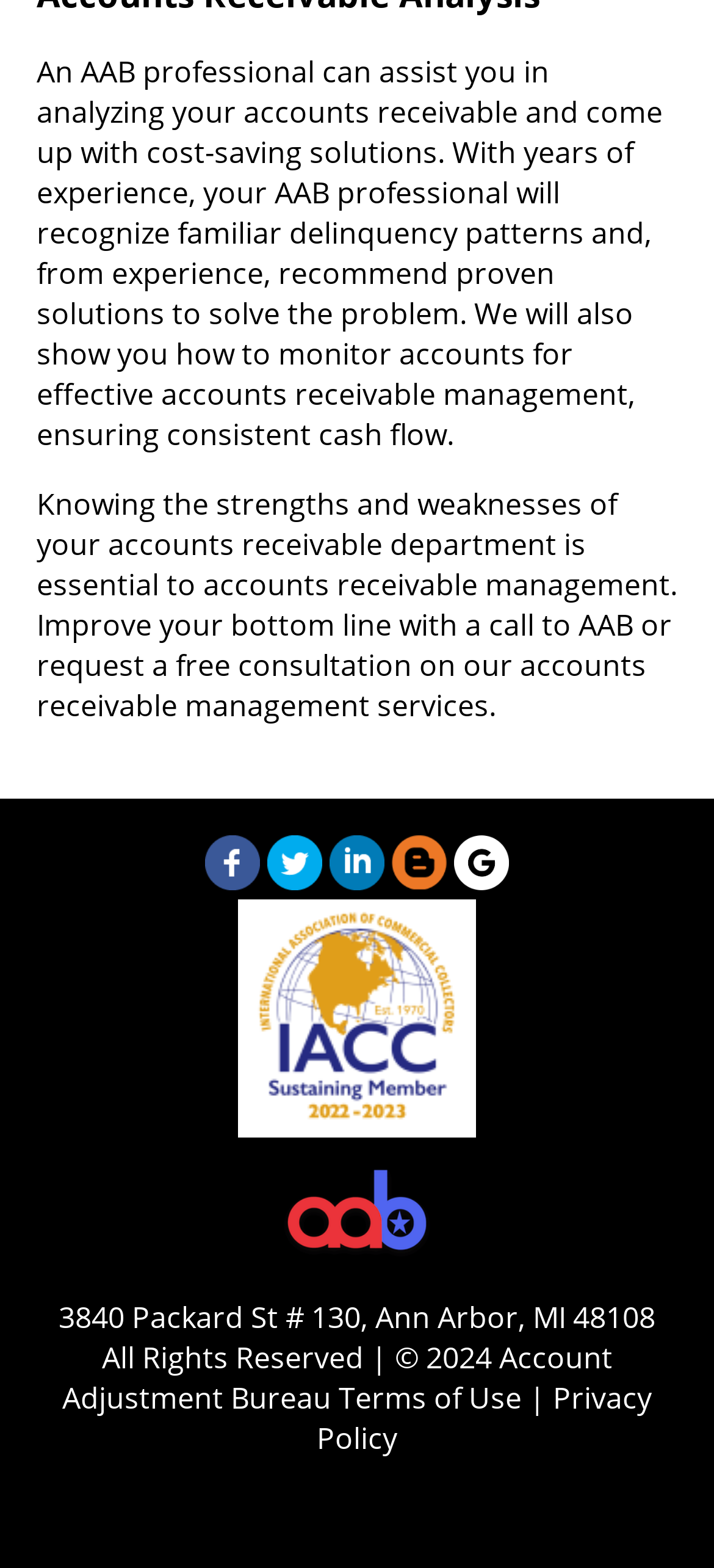Predict the bounding box of the UI element based on the description: "SPIRITUALLY MARRYING". The coordinates should be four float numbers between 0 and 1, formatted as [left, top, right, bottom].

None